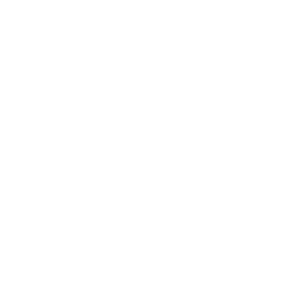Provide a thorough description of the contents of the image.

This image features a product labeled as a "17 needles Straight needles uncapping fork with wooden handle." The uncapping fork is designed for use in beekeeping, specifically for removing wax cappings from honeycombs. It boasts a sleek design, highlighting its practical application for beekeepers looking to efficiently access honey stored in frames. The wooden handle provides comfort during use, ensuring a sturdy grip while allowing for precision in maneuvering the sharp stainless-steel needles. This tool is essential for beekeepers who aim to extract honey with minimal disruptions to the bees and the hive.